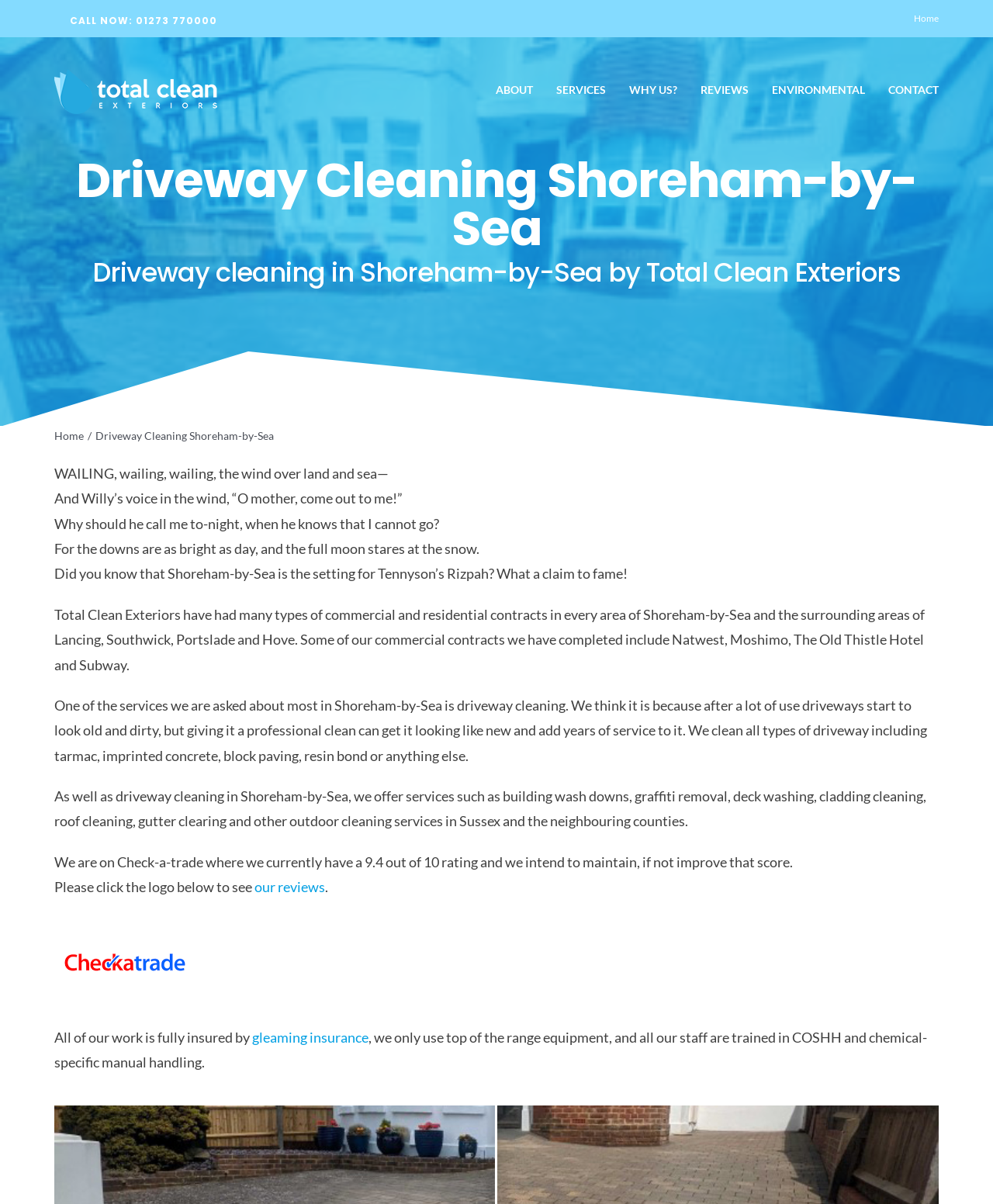Determine the bounding box coordinates for the HTML element mentioned in the following description: "our reviews". The coordinates should be a list of four floats ranging from 0 to 1, represented as [left, top, right, bottom].

[0.256, 0.73, 0.327, 0.744]